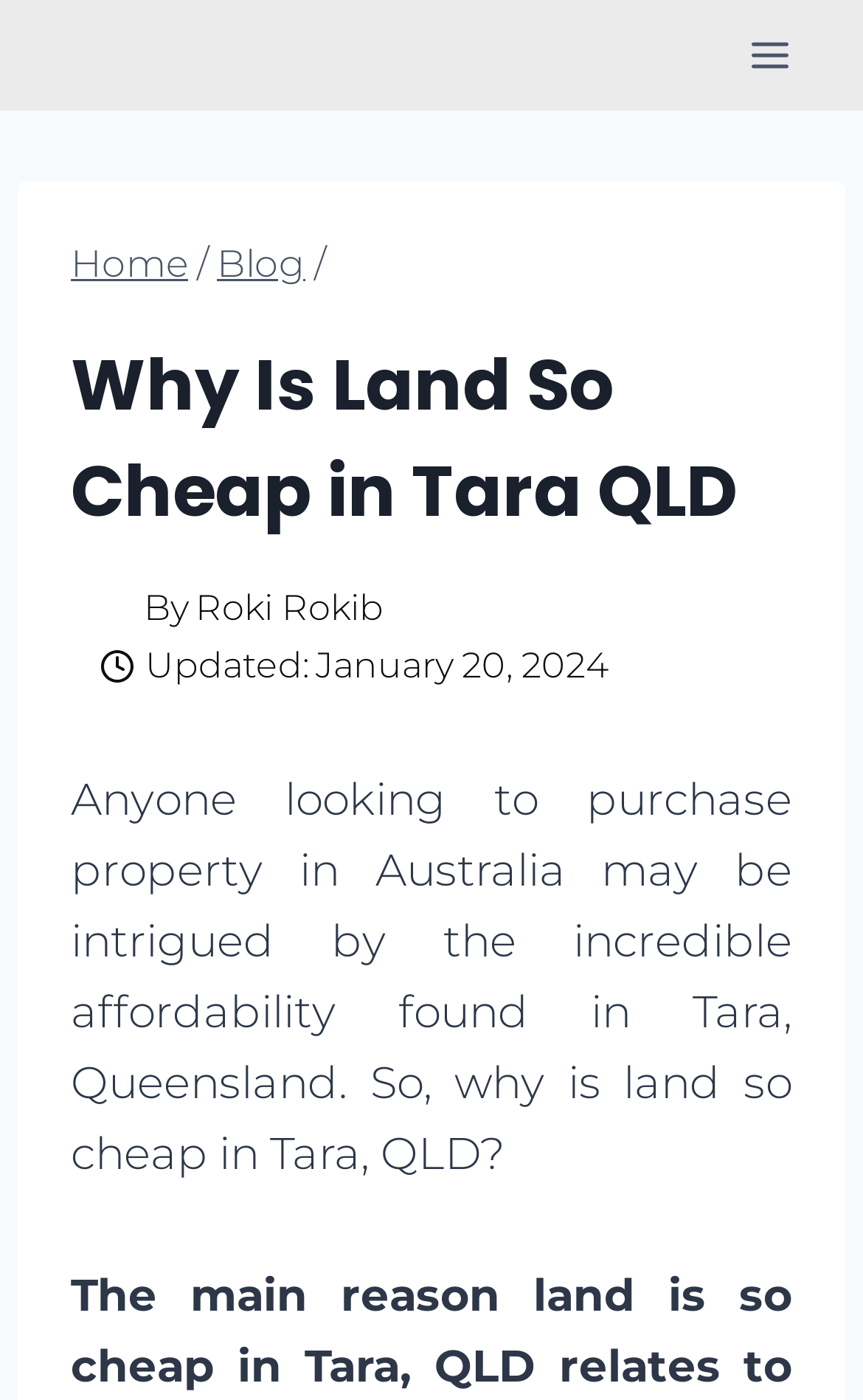Can you give a detailed response to the following question using the information from the image? How many links are in the breadcrumbs navigation?

The number of links in the breadcrumbs navigation can be determined by looking at the navigation section that provides breadcrumbs. In this case, there are two links, 'Home' and 'Blog', which are separated by a '/' character.